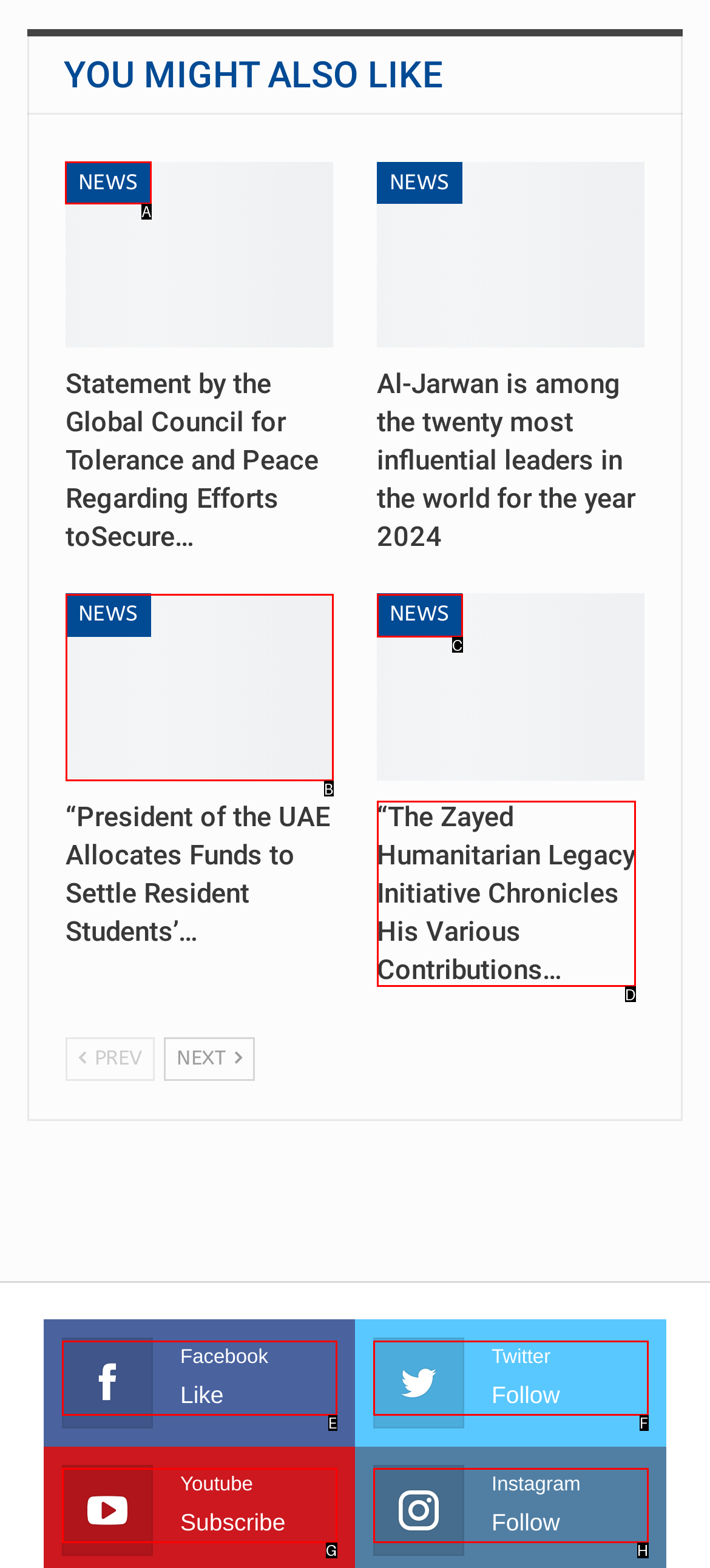Select the HTML element to finish the task: Click on NEWS Reply with the letter of the correct option.

A